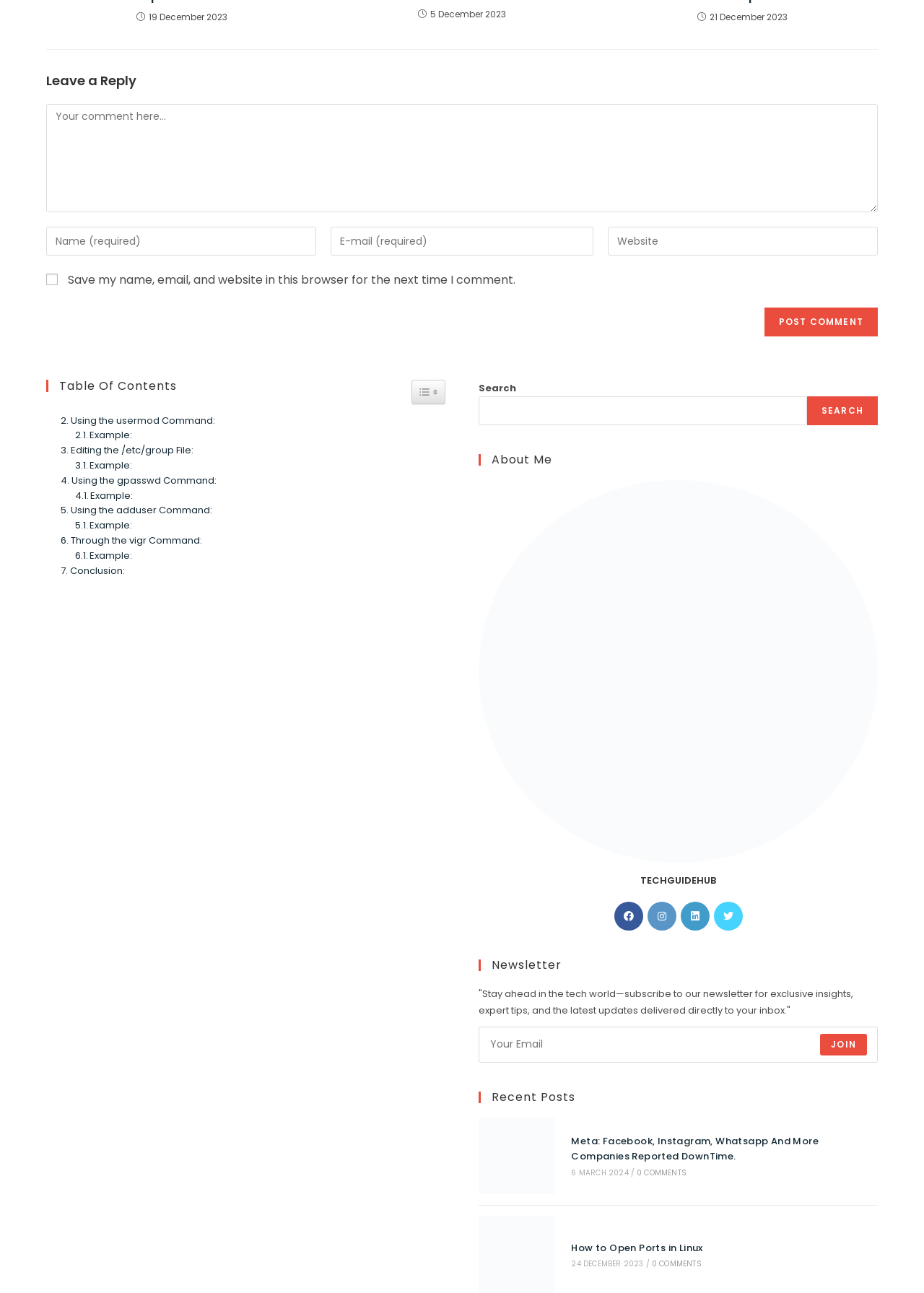Please determine the bounding box coordinates of the clickable area required to carry out the following instruction: "Post a comment". The coordinates must be four float numbers between 0 and 1, represented as [left, top, right, bottom].

[0.827, 0.238, 0.95, 0.26]